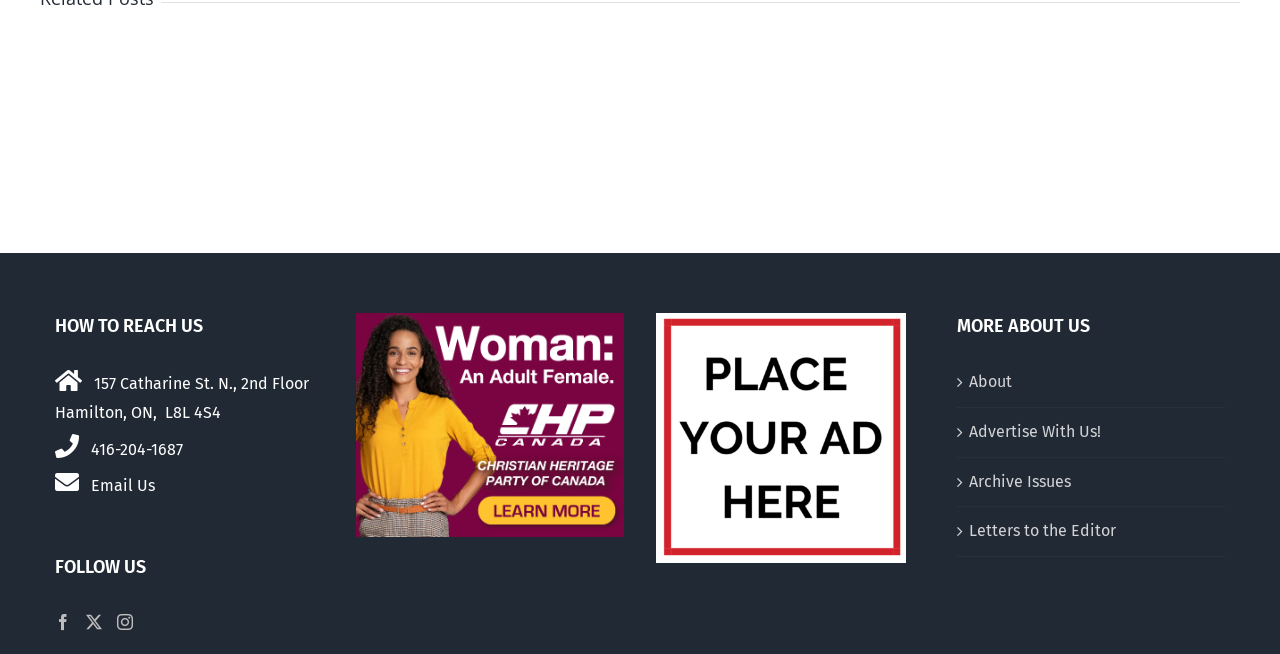What social media platforms can you follow the organization on?
Answer the question based on the image using a single word or a brief phrase.

Facebook, Twitter, Instagram